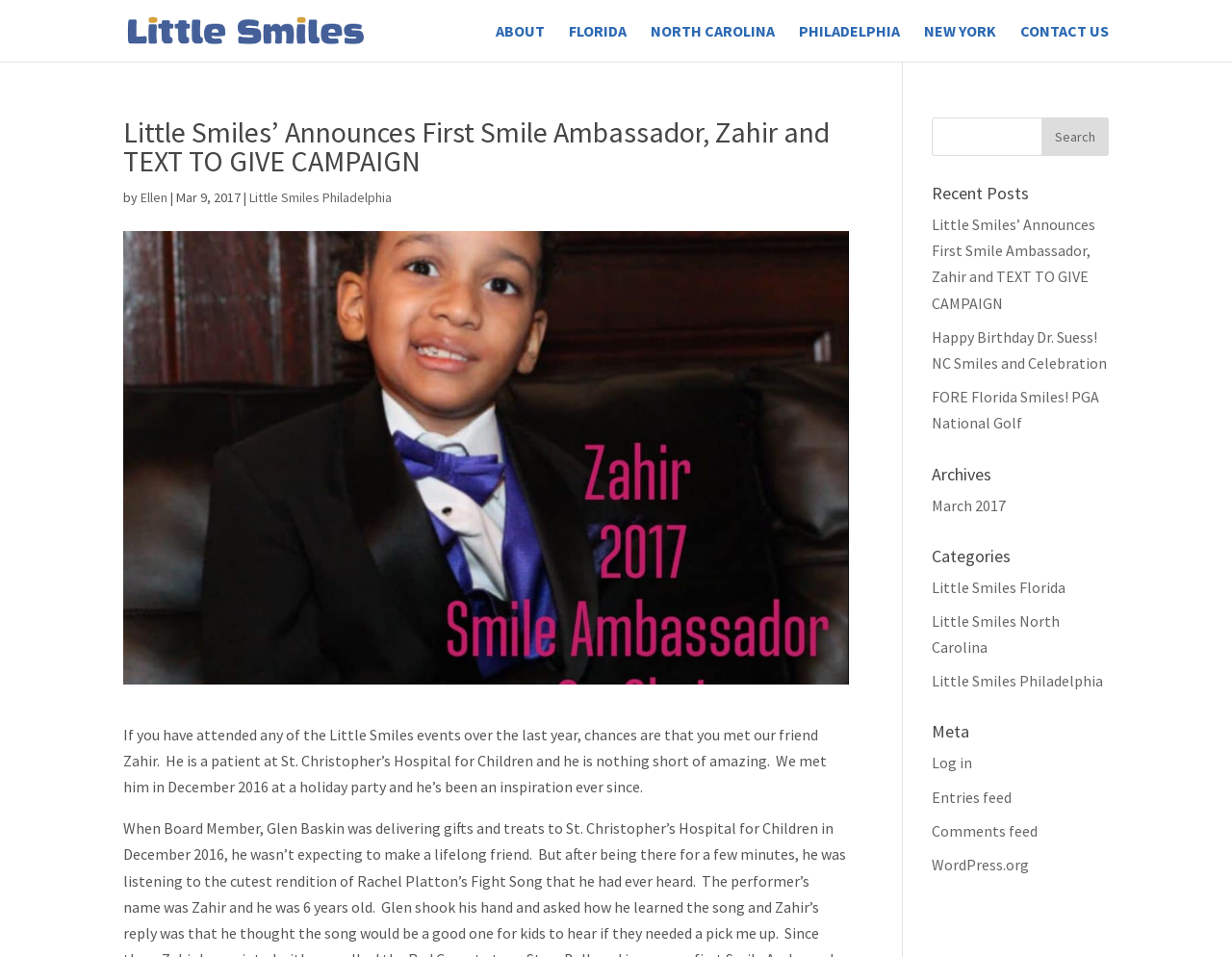How many states are represented in the links?
Using the details shown in the screenshot, provide a comprehensive answer to the question.

The links at the top of the webpage represent four states: Florida, North Carolina, Philadelphia, and New York. These links are likely related to the organization's activities or events in these states.